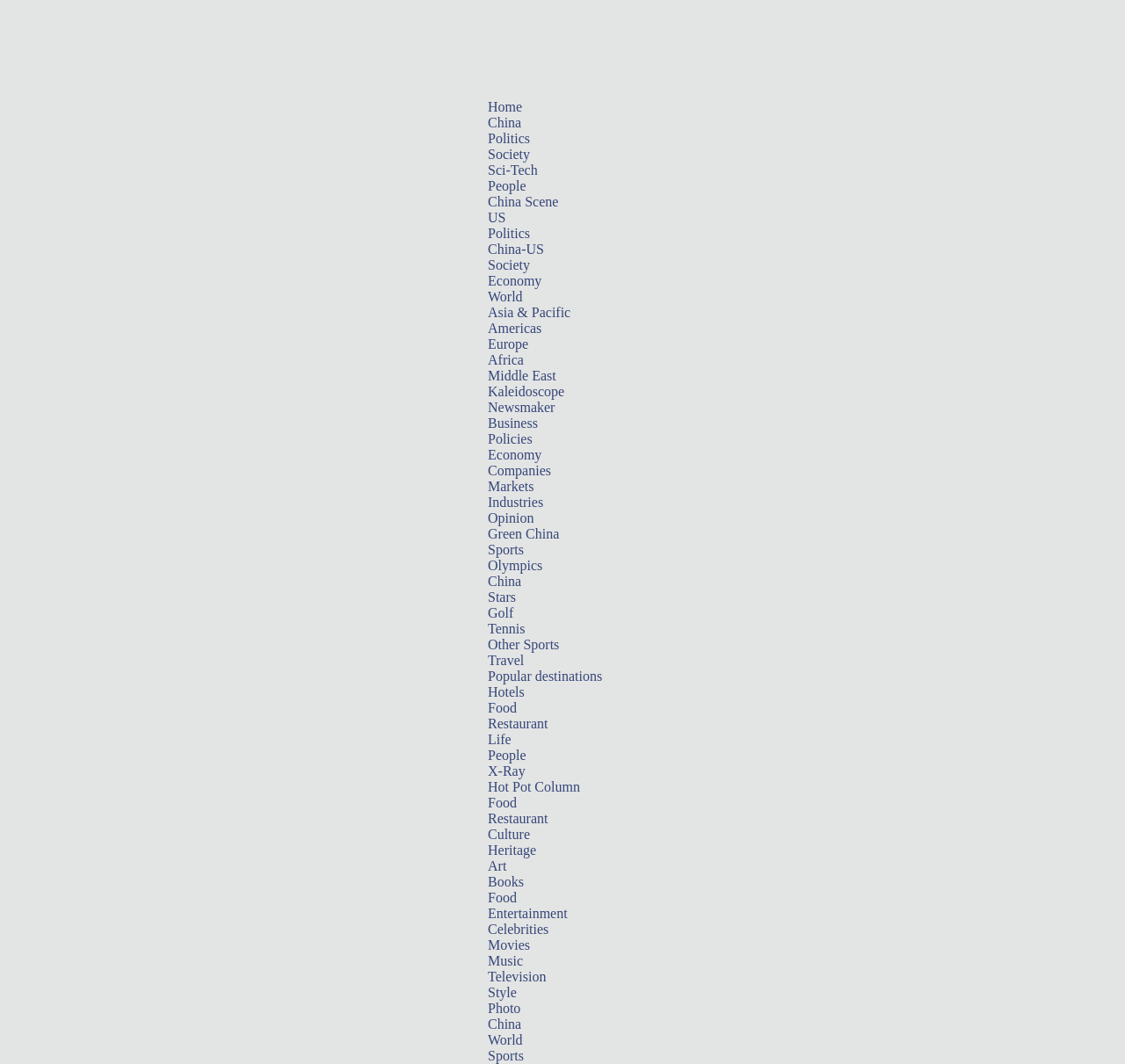Bounding box coordinates should be in the format (top-left x, top-left y, bottom-right x, bottom-right y) and all values should be floating point numbers between 0 and 1. Determine the bounding box coordinate for the UI element described as: Popular destinations

[0.434, 0.628, 0.535, 0.642]